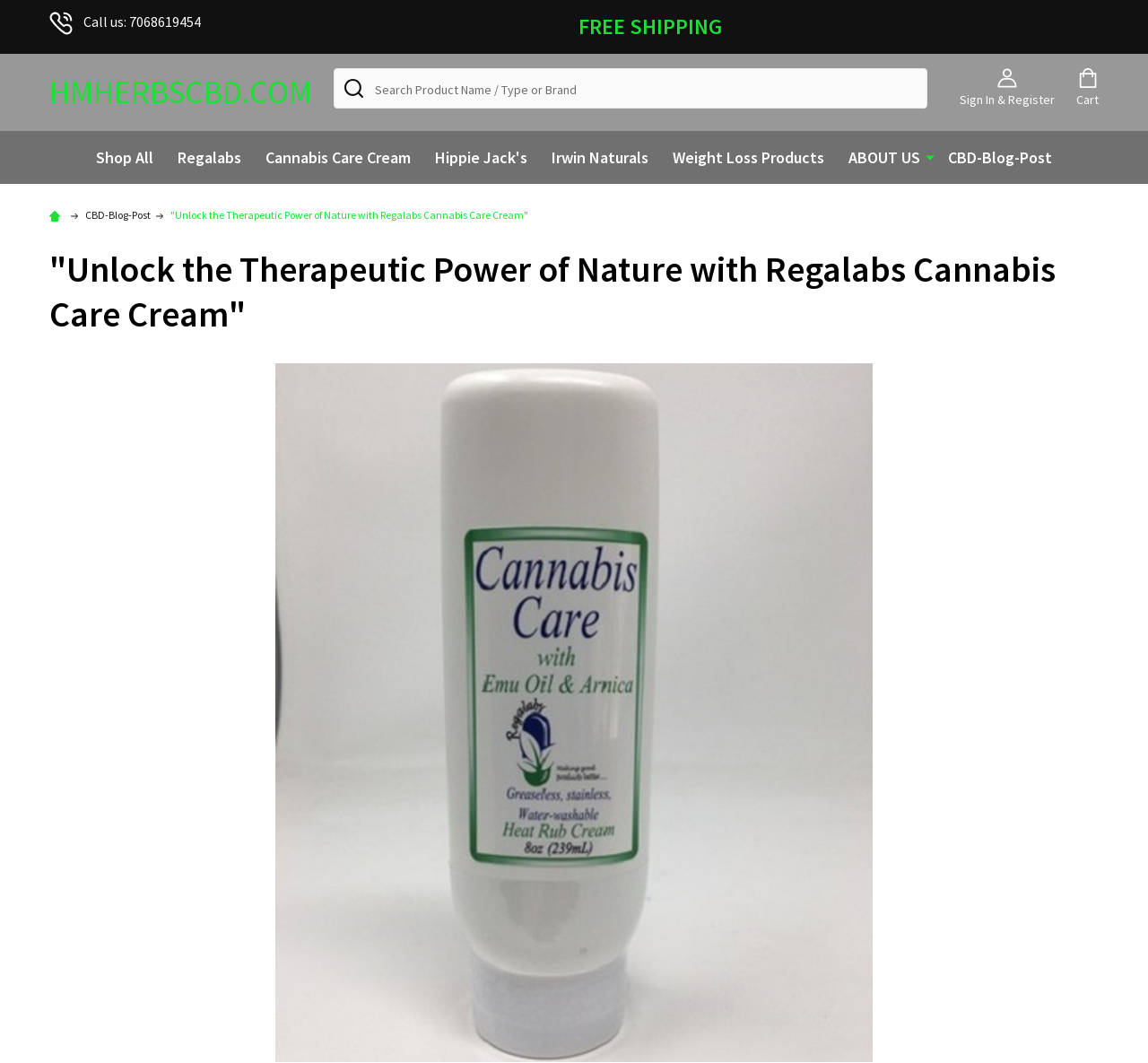Identify the bounding box for the UI element that is described as follows: "ABOUT US".

[0.73, 0.123, 0.804, 0.173]